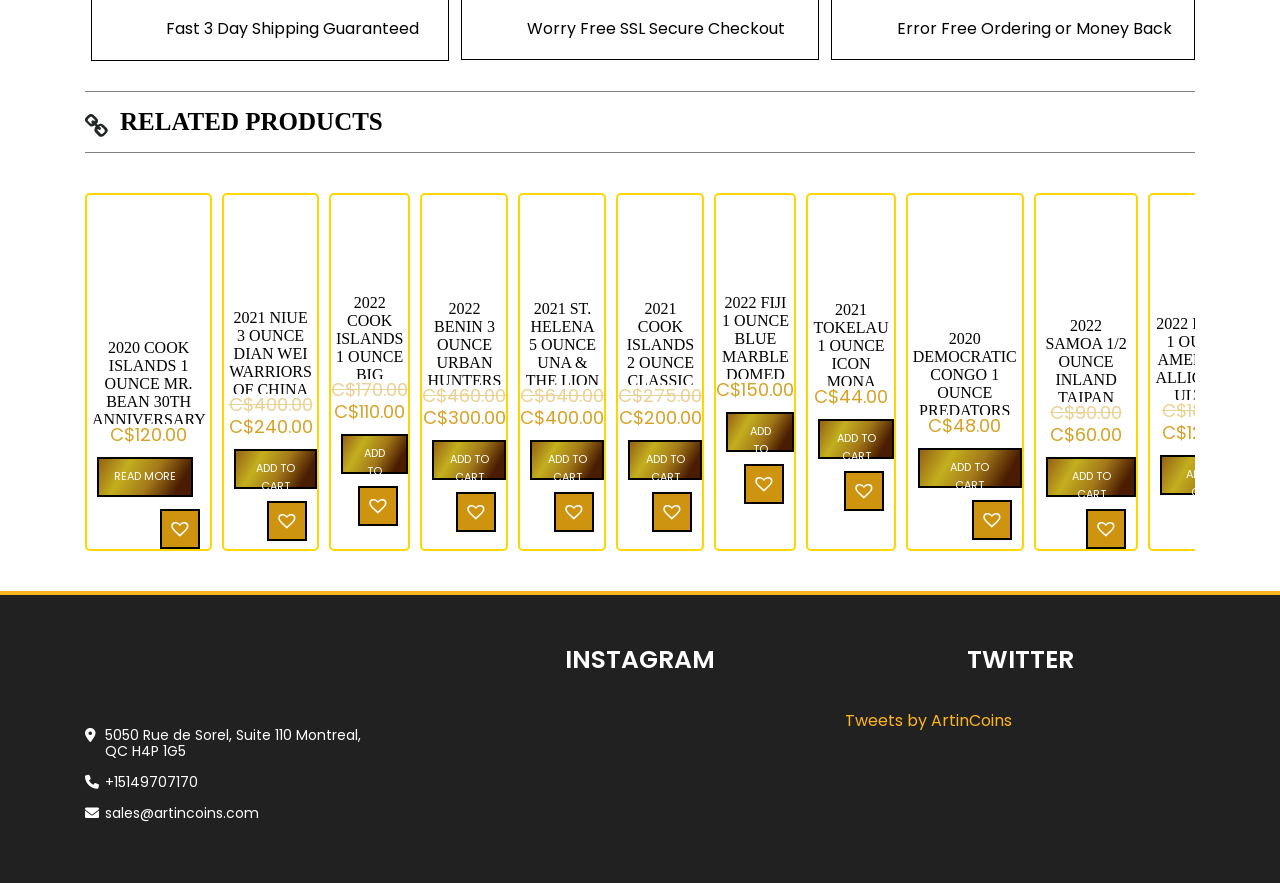Point out the bounding box coordinates of the section to click in order to follow this instruction: "Read more about 2020 Cook Islands 1 Ounce Mr. Bean 30th Anniversary Celebration Silver Proof Coin".

[0.076, 0.517, 0.151, 0.563]